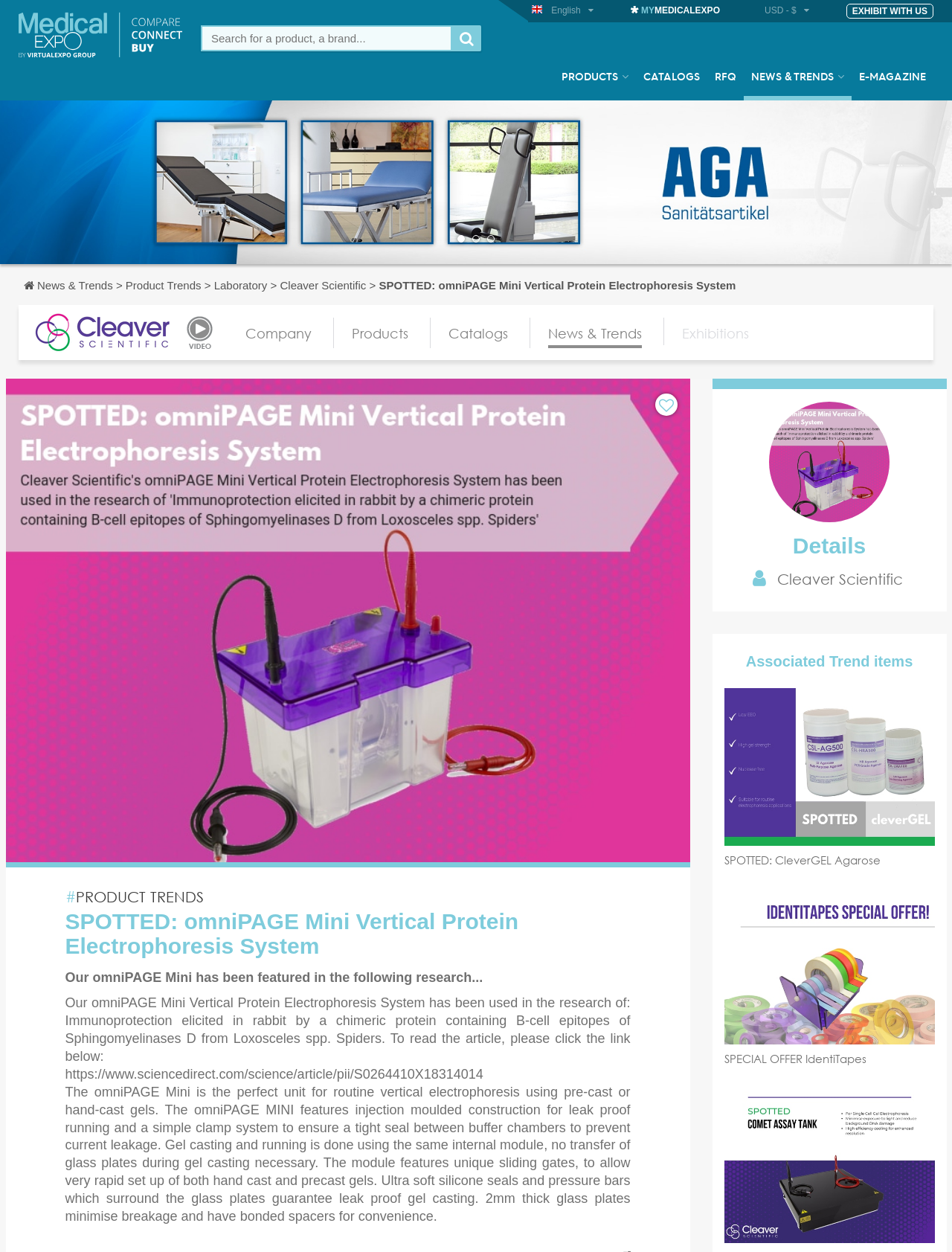Given the content of the image, can you provide a detailed answer to the question?
How many trend items are associated with the omniPAGE Mini?

The associated trend items can be found in the 'Associated Trend items' section. There are three items: 'SPOTTED: CleverGEL Agarose', 'SPECIAL OFFER IdentiTapes', and another item with no specific name.